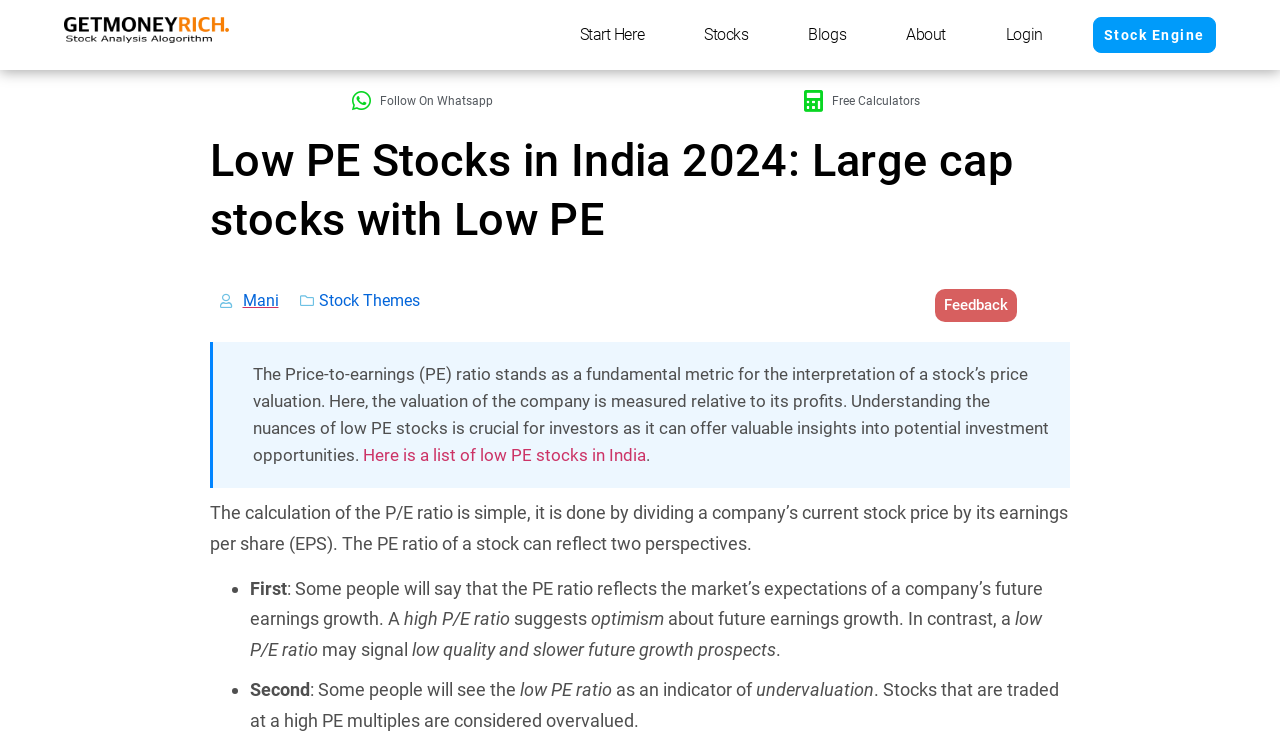Determine the bounding box coordinates of the area to click in order to meet this instruction: "Click on the 'Here is a list of low PE stocks in India' link".

[0.284, 0.603, 0.505, 0.63]